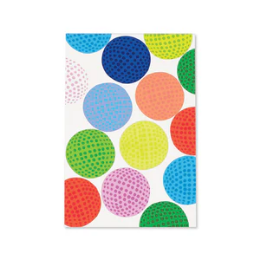What is the name of the collection this notepad belongs to?
Offer a detailed and exhaustive answer to the question.

The caption states that this notepad is part of the 'Kate Spade Notepad with Golf Balls' collection, which implies that the collection name is 'Kate Spade Notepad with Golf Balls'.